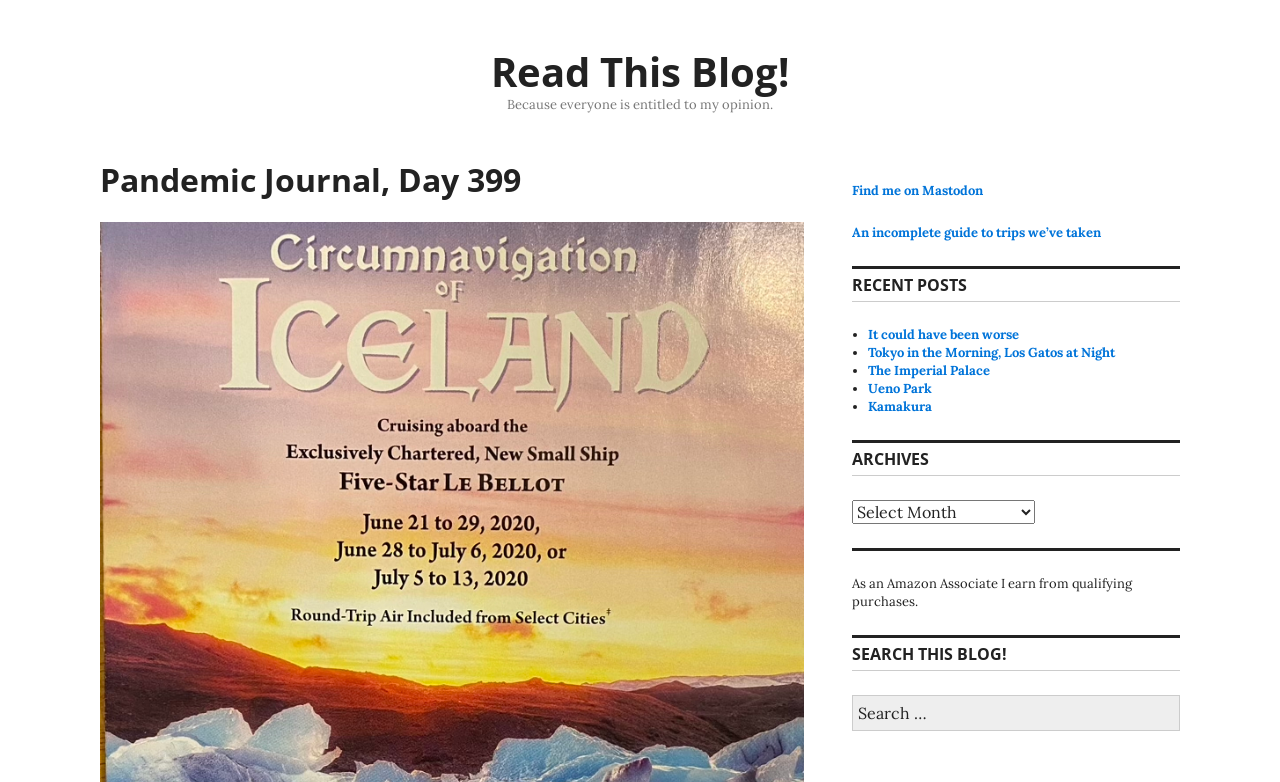What is the name of the blog?
Answer the question using a single word or phrase, according to the image.

Pandemic Journal